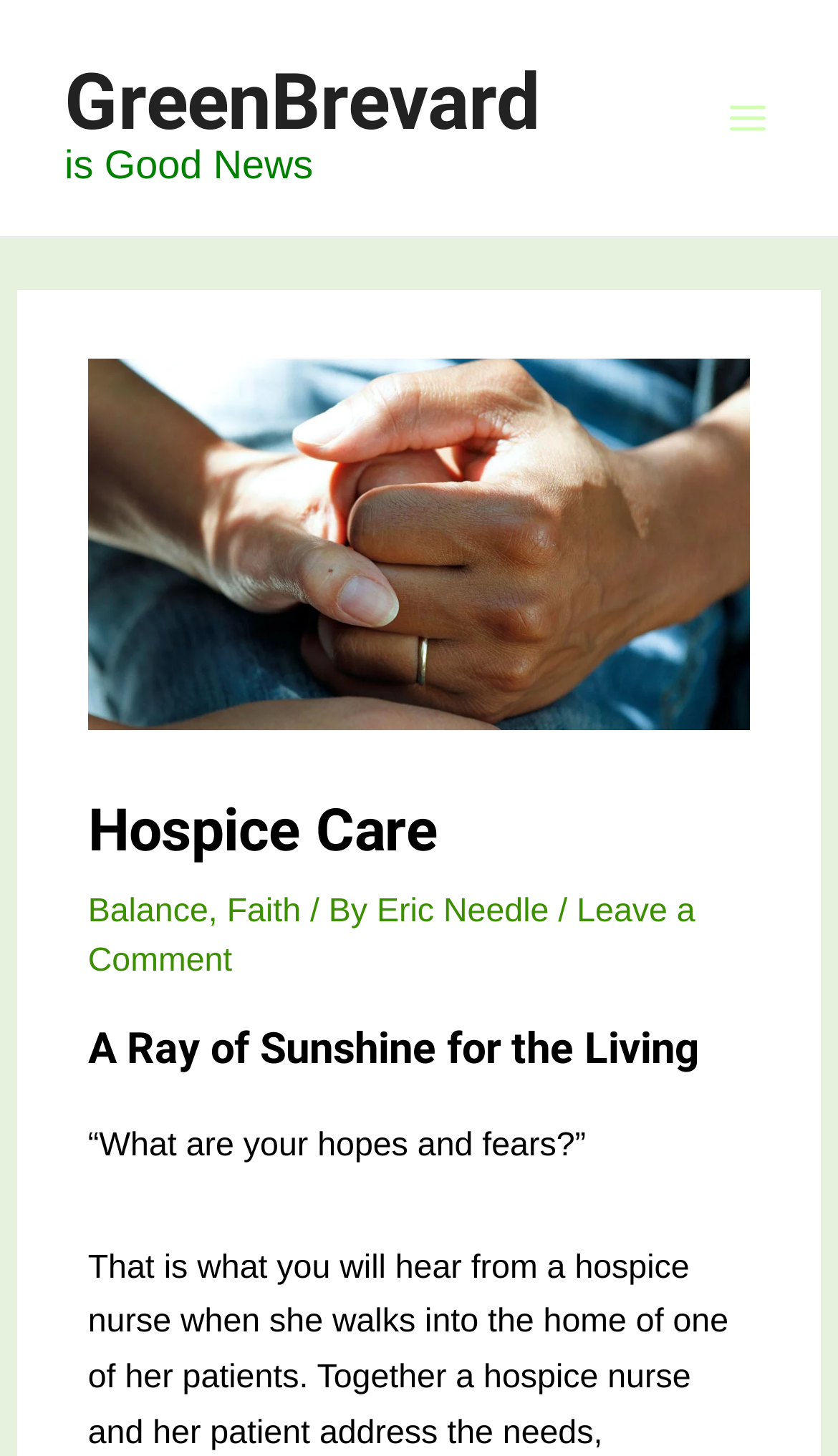What is the name of the organization?
Look at the screenshot and give a one-word or phrase answer.

GreenBrevard